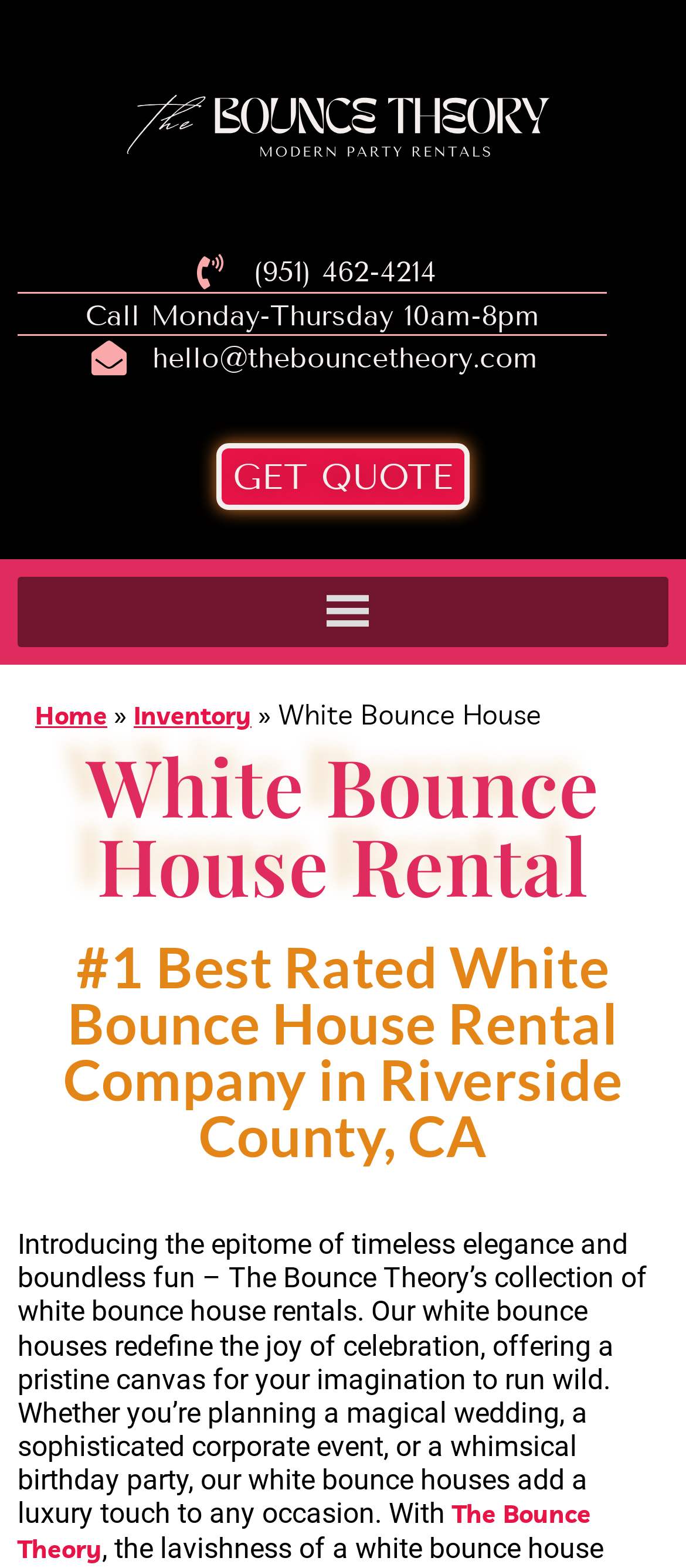Could you please study the image and provide a detailed answer to the question:
What is the purpose of the white bounce house rentals?

I found the purpose by reading the static text element which describes the white bounce house rentals as 'adding a luxury touch to any occasion' and mentions 'wedding', 'corporate event', and 'birthday party' as examples.